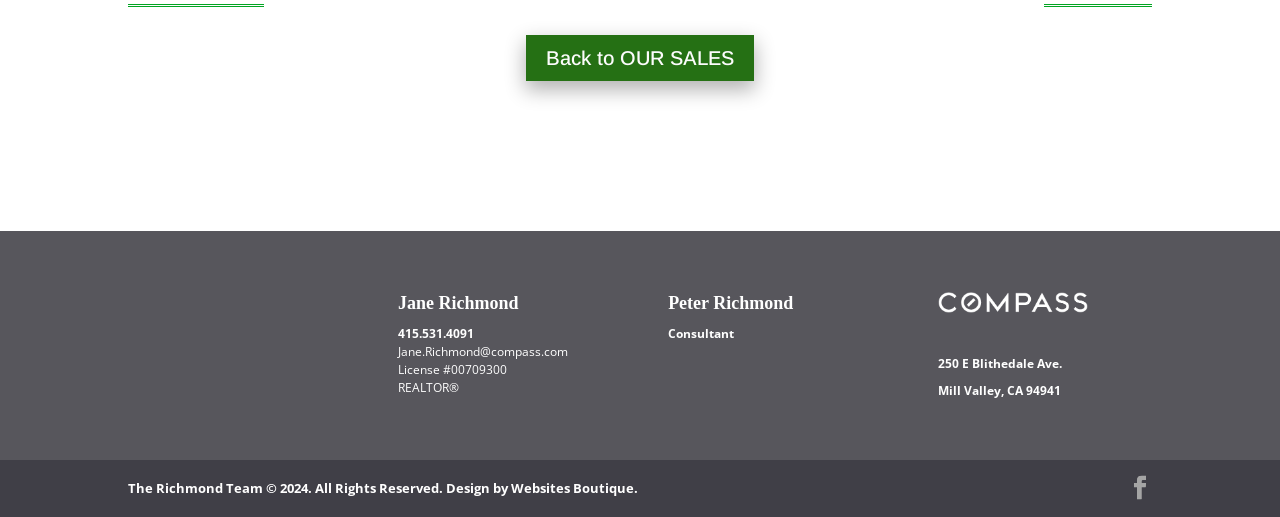What is the license number of Jane Richmond?
Please answer the question as detailed as possible based on the image.

I found Jane Richmond's license number by looking at the static text elements under her name, which is a heading element. The license number is '00709300'.